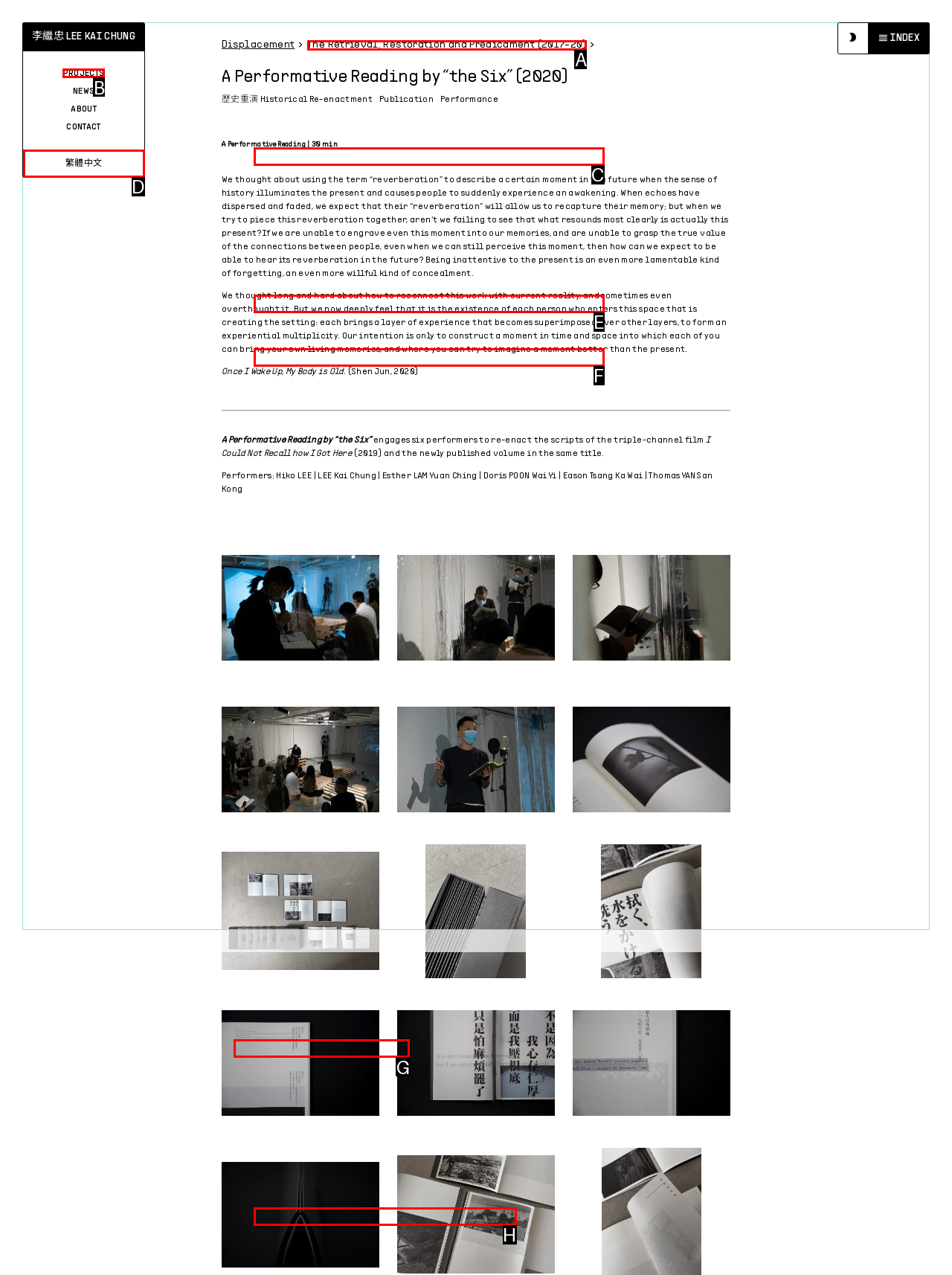Out of the given choices, which letter corresponds to the UI element required to click on PROJECTS? Answer with the letter.

B